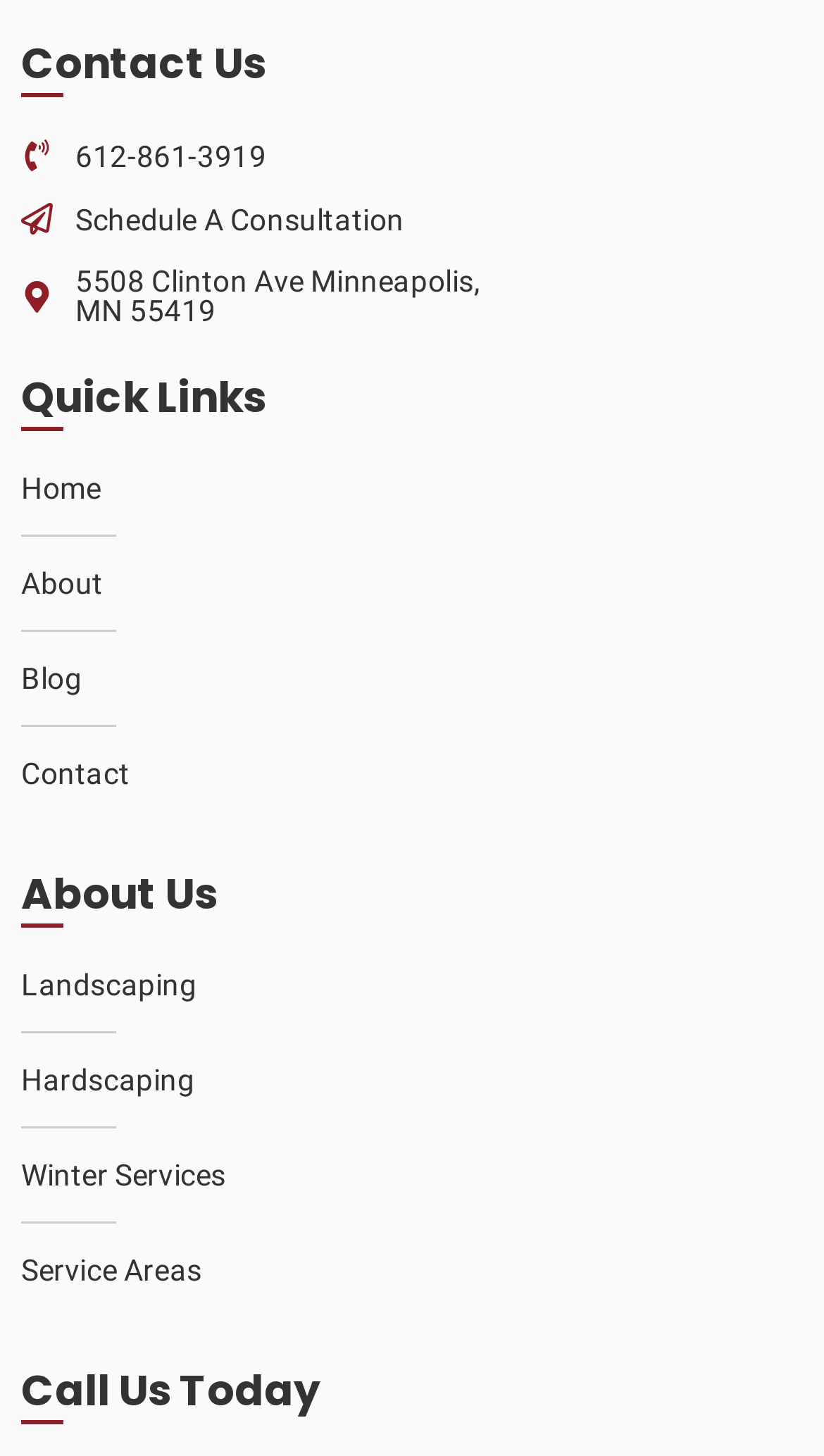What is the address of the consultation location?
From the image, respond with a single word or phrase.

5508 Clinton Ave Minneapolis, MN 55419